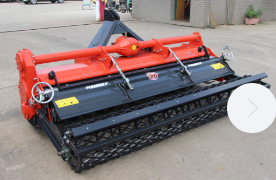What is the color scheme of the stone burier implement?
Please answer the question with as much detail as possible using the screenshot.

The caption describes the stone burier implement as having a striking red and black design, which suggests that the implement's color scheme is a combination of red and black.